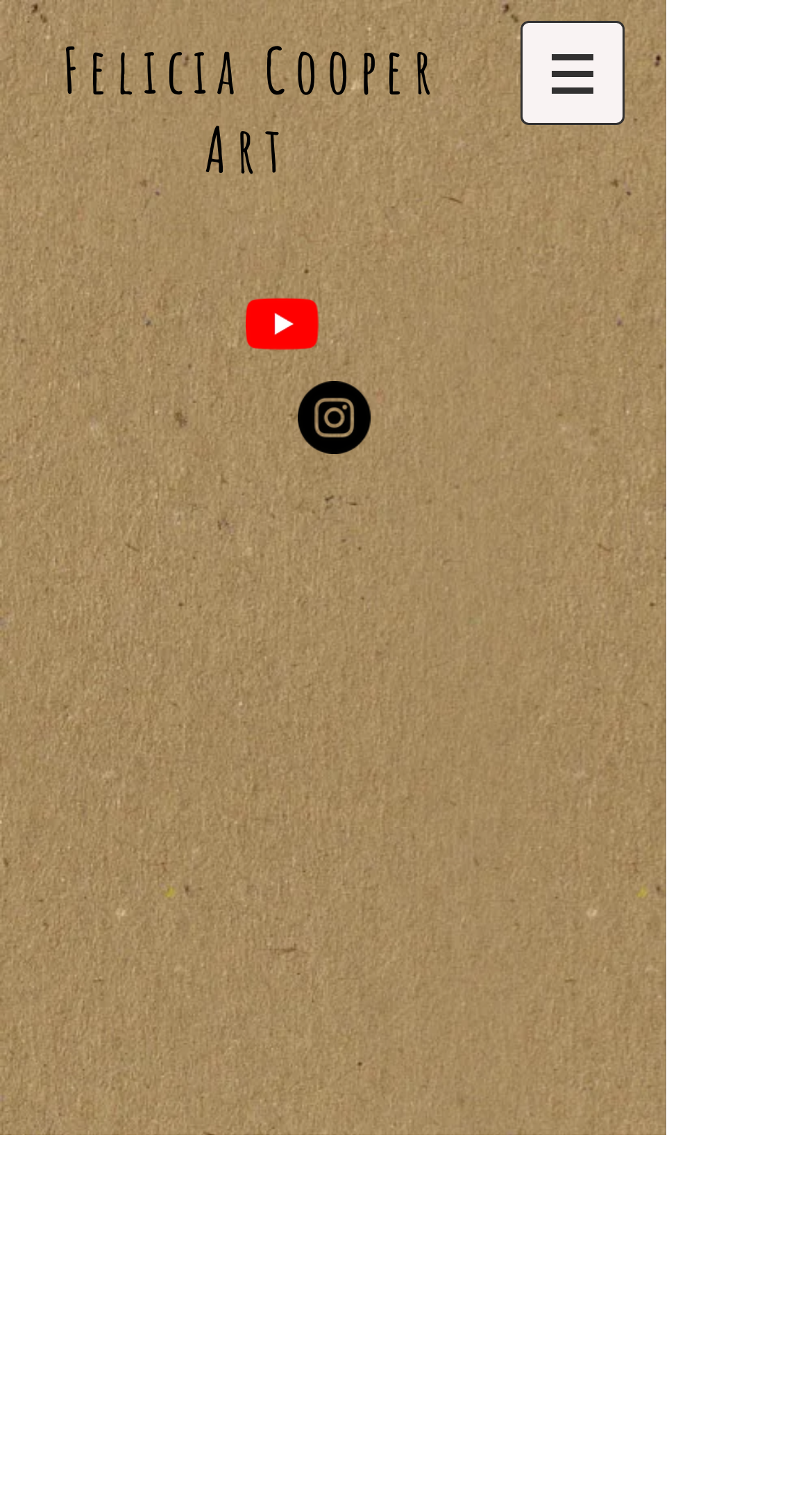How many social media platforms are listed?
Using the visual information from the image, give a one-word or short-phrase answer.

2